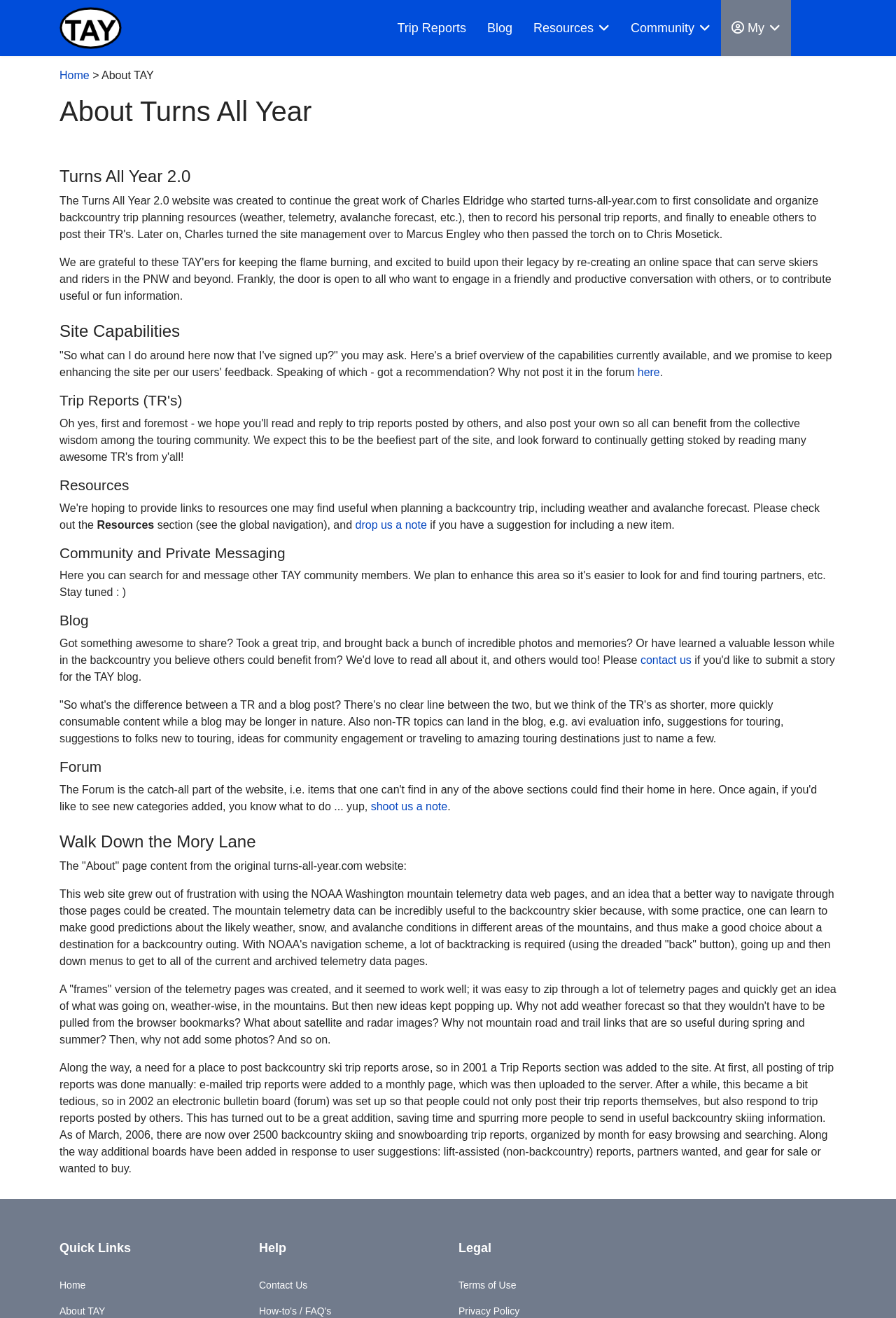Determine the bounding box coordinates of the clickable element to complete this instruction: "Read 'About Turns All Year'". Provide the coordinates in the format of four float numbers between 0 and 1, [left, top, right, bottom].

[0.066, 0.126, 0.934, 0.142]